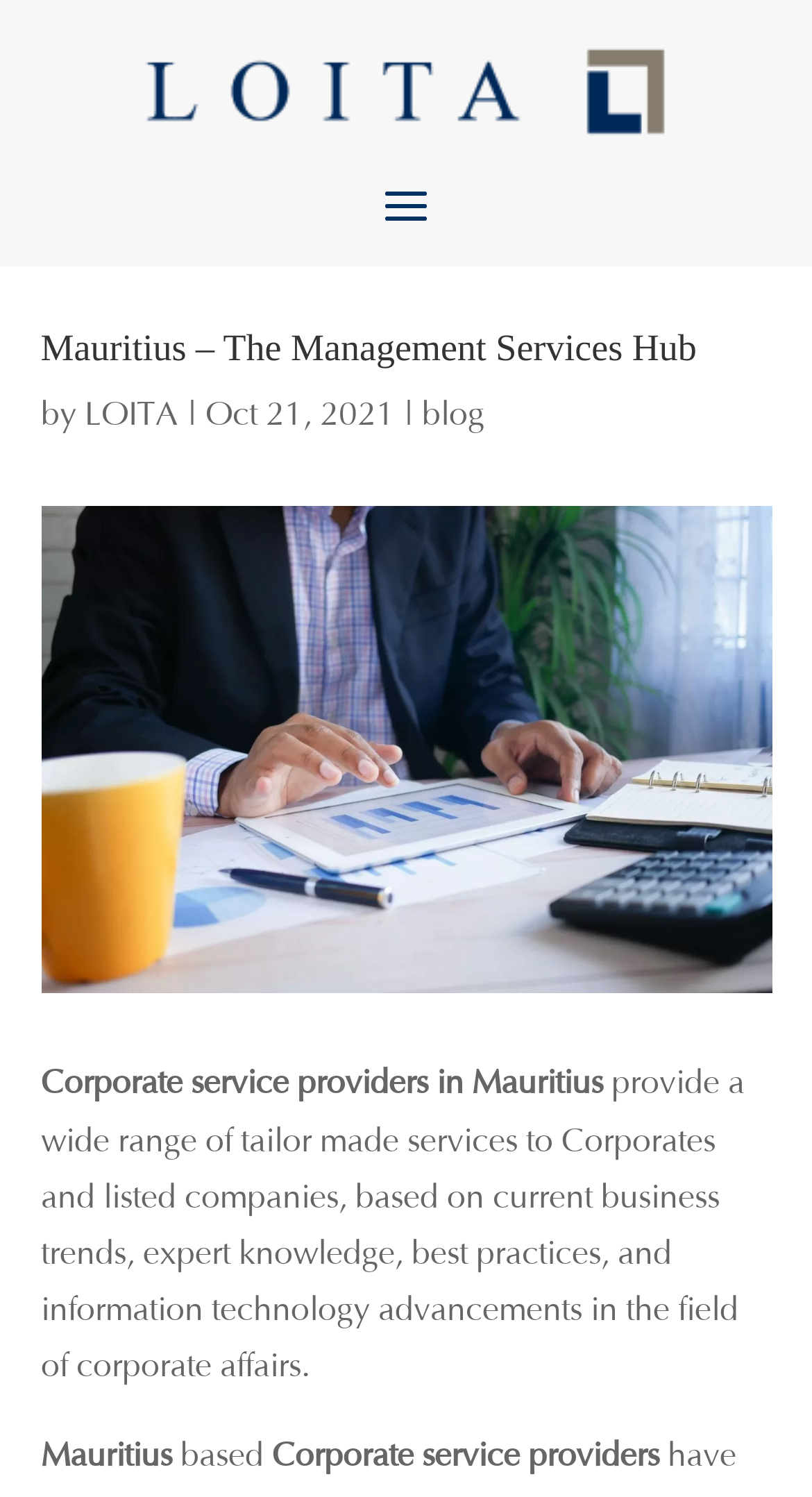Find and extract the text of the primary heading on the webpage.

Mauritius – The Management Services Hub